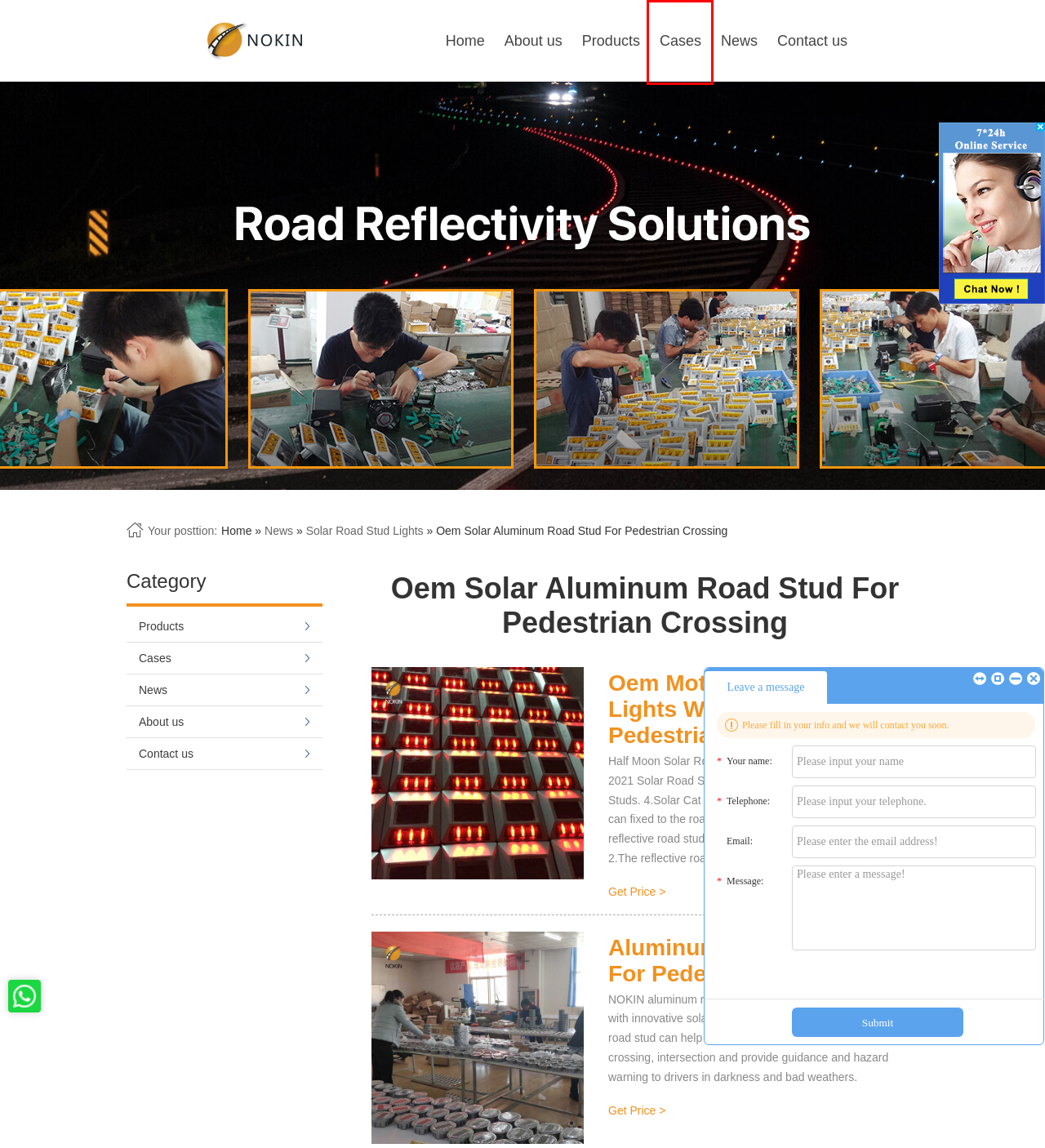Review the webpage screenshot provided, noting the red bounding box around a UI element. Choose the description that best matches the new webpage after clicking the element within the bounding box. The following are the options:
A. Solar Road Studs Wholesale IP68 Cat Eyes-Nokin Road Studs
B. Nokin solar road studs manufacturer--Nokin Road Studs
C. Products,solar road studs for sale,solar road stud lights for sale-Nokin Road Studs
D. Solar Road Studs Factory/Supplier/Manufacturer-Nokin Road Studs
E. Nokin solar road studs factory-Nokin Road Studs
F. Solar Road Studs Wholesale RoHS Warning Stud-Nokin Road Studs
G. Single Side Solar Road Studs Cost With Spike-Nokin Road Studs
H. Nokin solar road studs factory/supplier/manufacturer-Nokin Road Studs

B